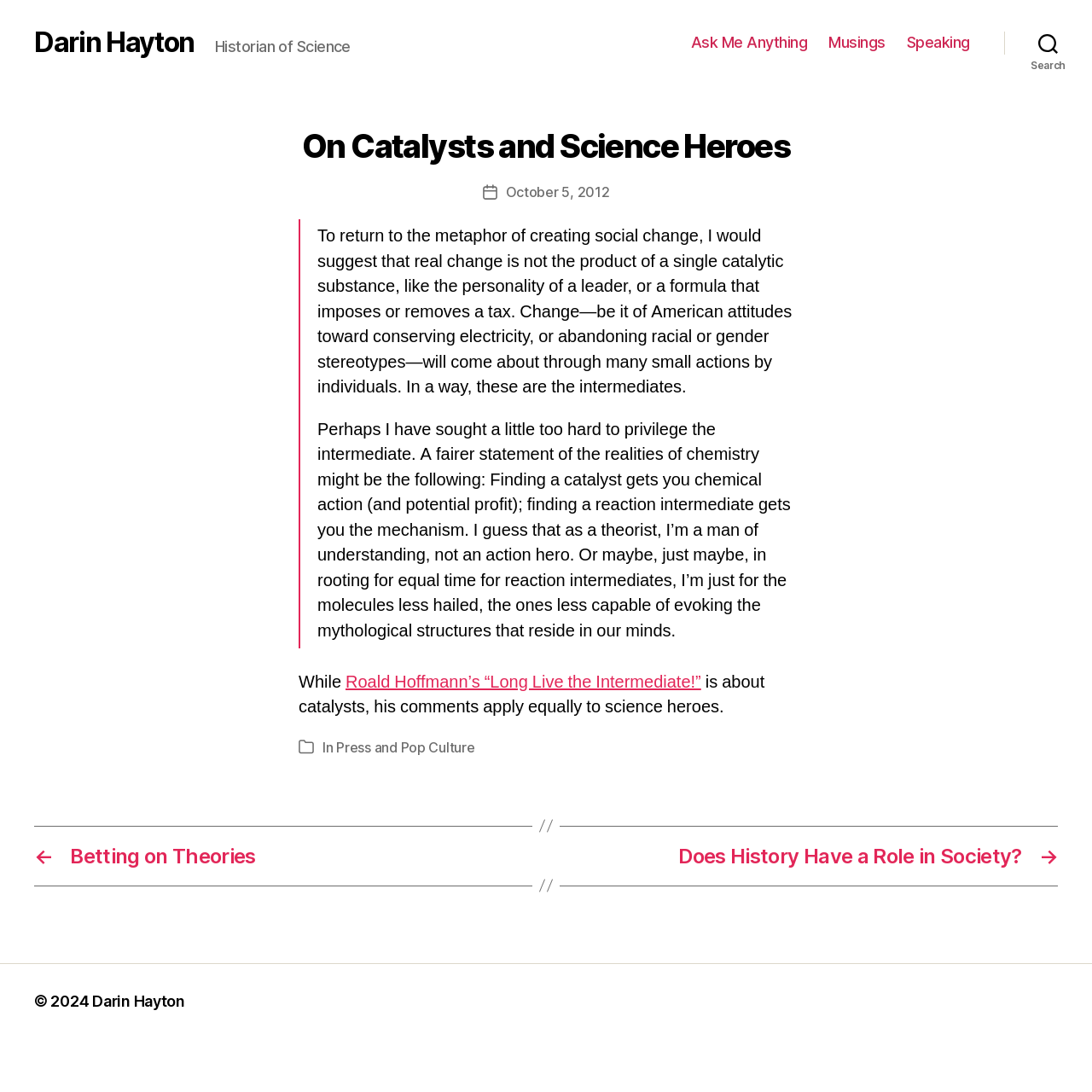Please identify the bounding box coordinates of the element that needs to be clicked to execute the following command: "Click on the 'Ask Me Anything' link". Provide the bounding box using four float numbers between 0 and 1, formatted as [left, top, right, bottom].

[0.633, 0.031, 0.739, 0.047]